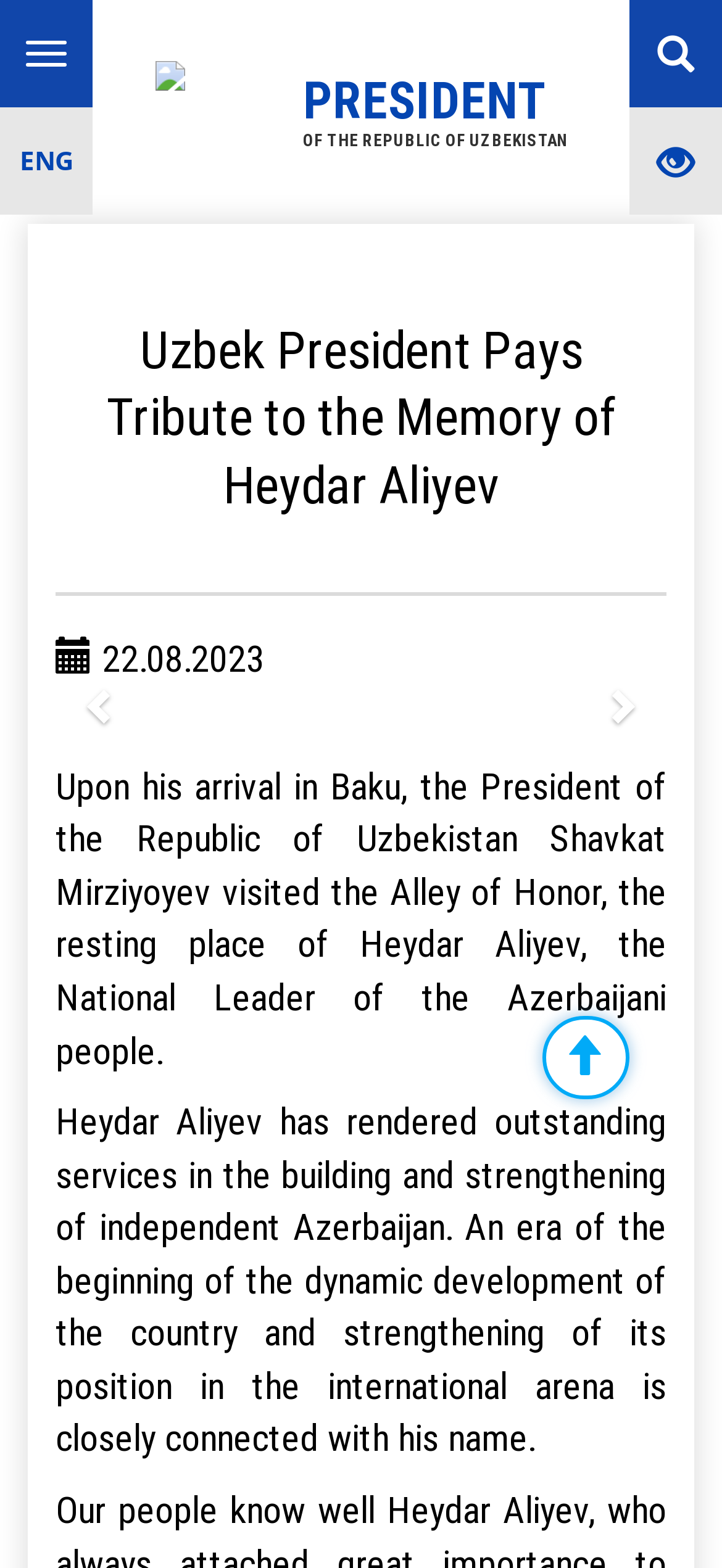What is the National Leader of the Azerbaijani people?
Observe the image and answer the question with a one-word or short phrase response.

Heydar Aliyev